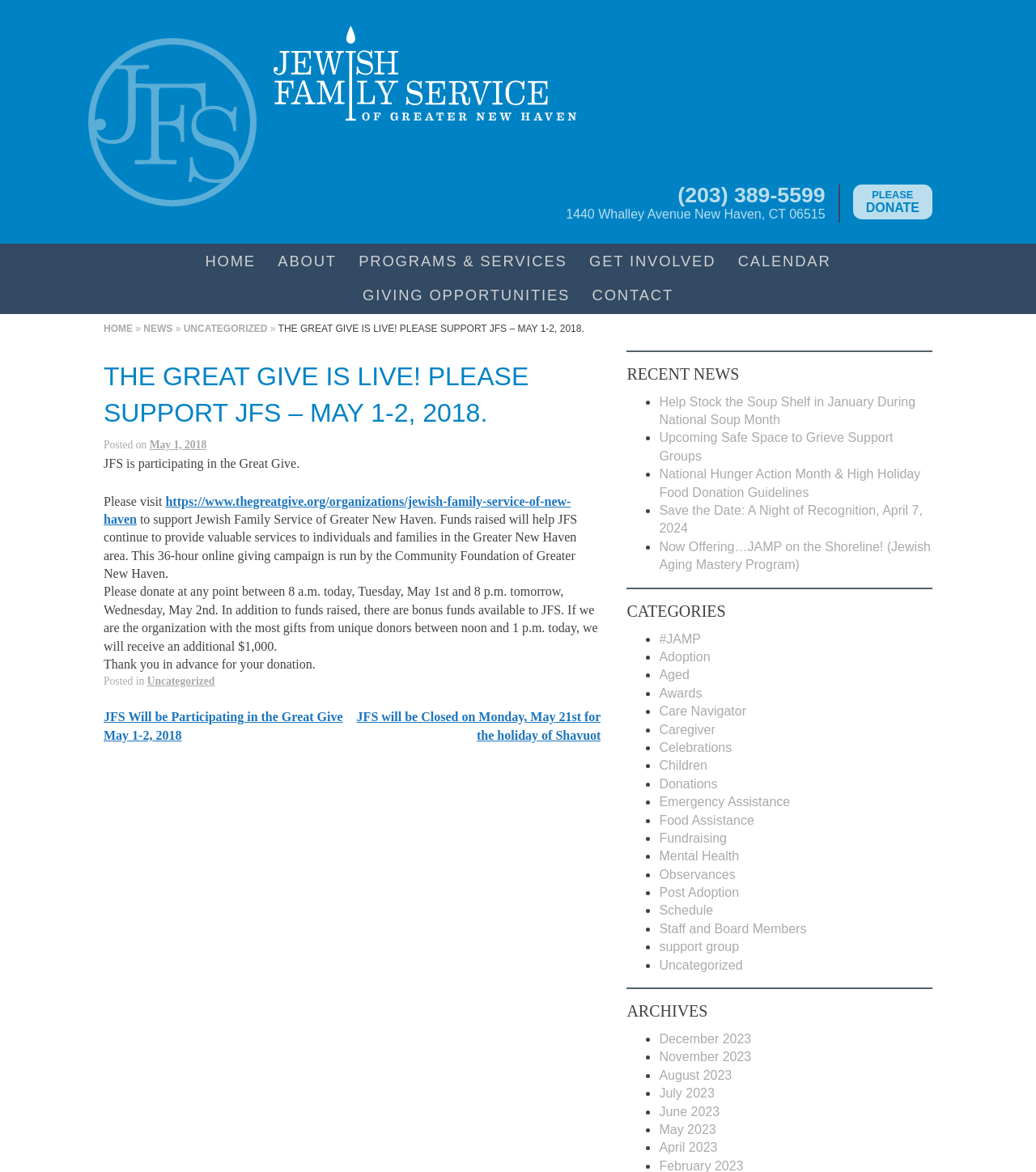Find the bounding box coordinates of the clickable area that will achieve the following instruction: "Click the 'PLEASE DONATE' link".

[0.823, 0.157, 0.9, 0.187]